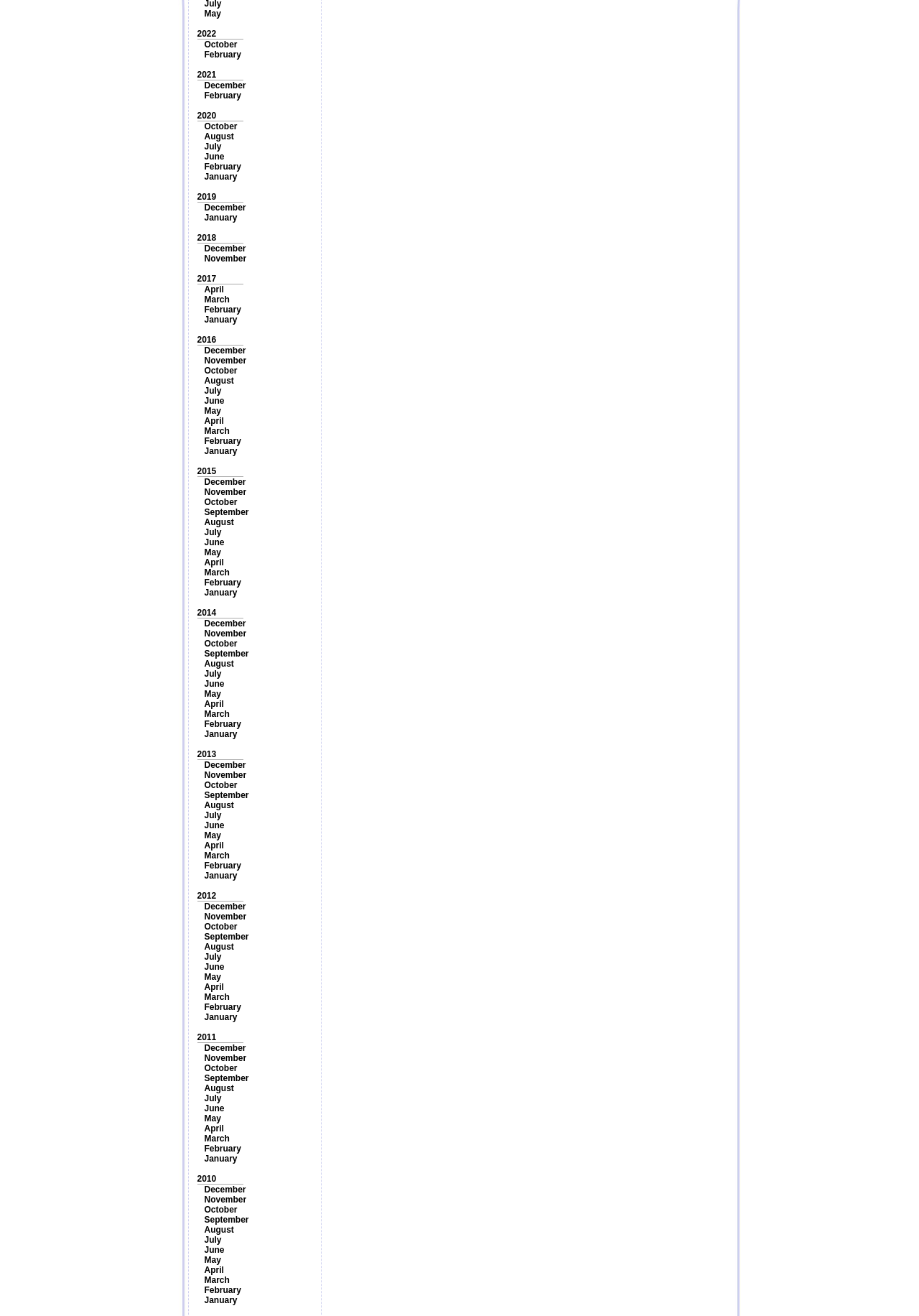Given the element description Kids Bulk Billing (CDBS), predict the bounding box coordinates for the UI element in the webpage screenshot. The format should be (top-left x, top-left y, bottom-right x, bottom-right y), and the values should be between 0 and 1.

None